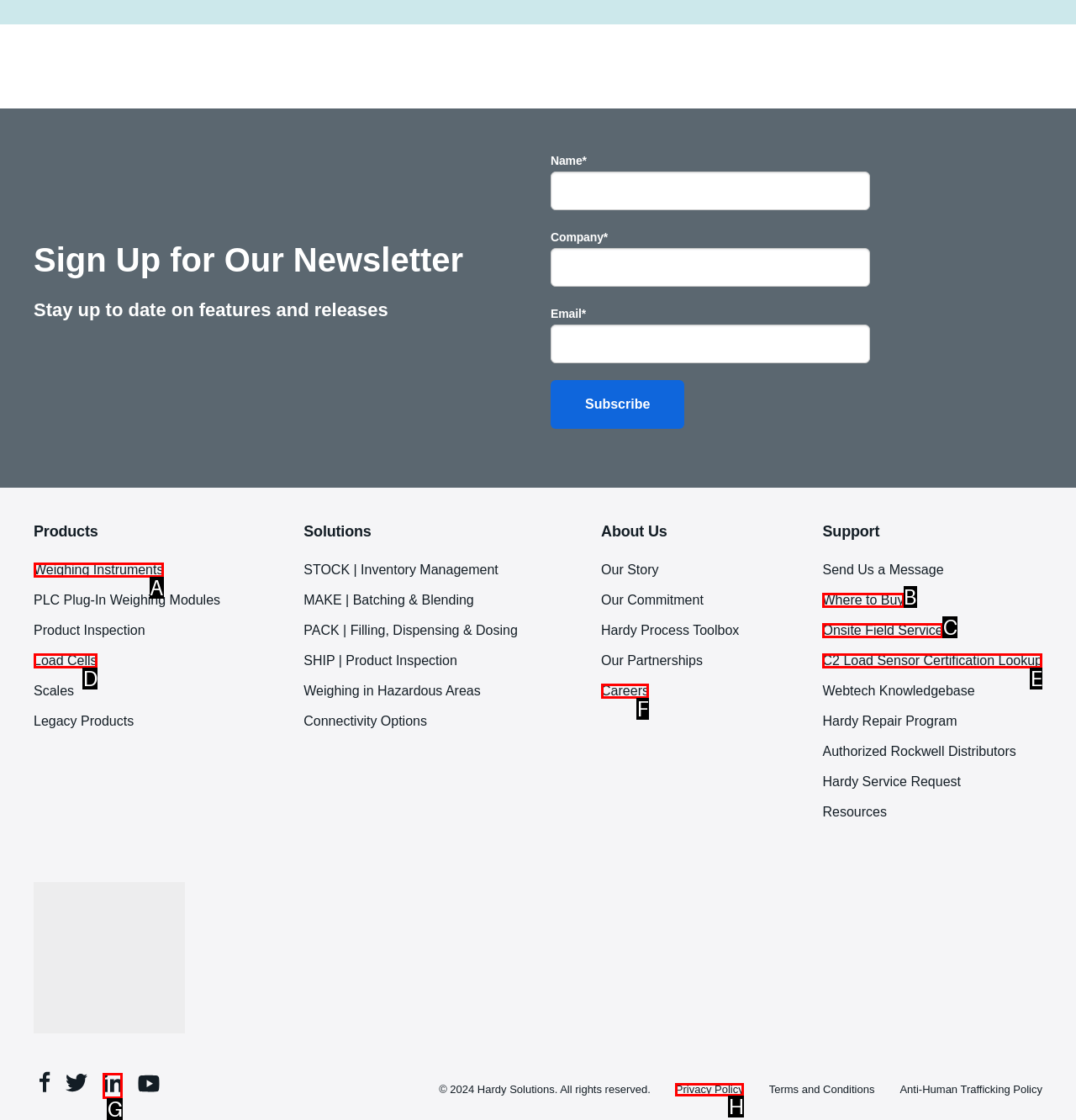Which option corresponds to the following element description: C2 Load Sensor Certification Lookup?
Please provide the letter of the correct choice.

E